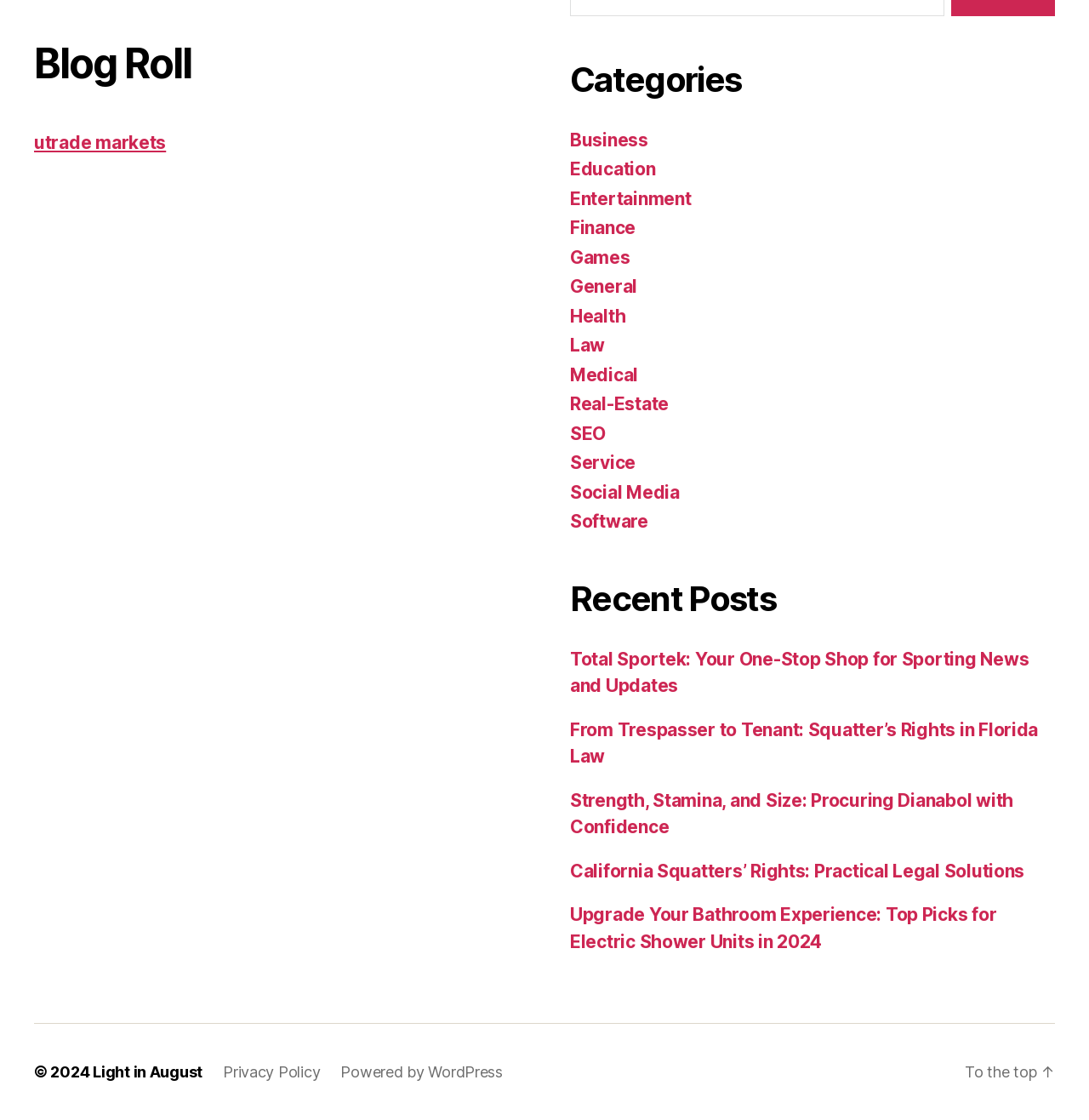Using the information shown in the image, answer the question with as much detail as possible: What is the title of the first heading?

The first heading is 'Blog Roll' which is located at the top left of the webpage with a bounding box of [0.031, 0.034, 0.477, 0.08].